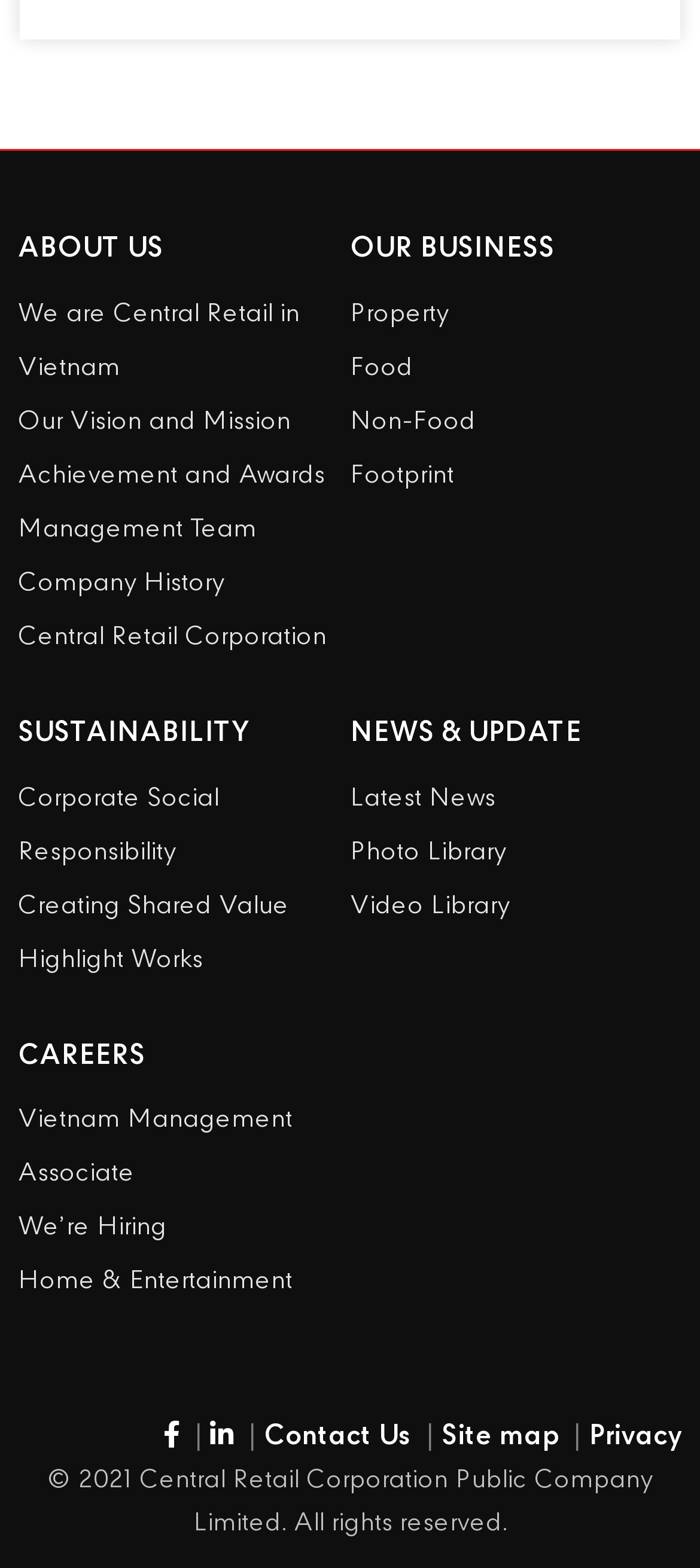Can you pinpoint the bounding box coordinates for the clickable element required for this instruction: "Learn about Corporate Social Responsibility"? The coordinates should be four float numbers between 0 and 1, i.e., [left, top, right, bottom].

[0.026, 0.49, 0.5, 0.559]